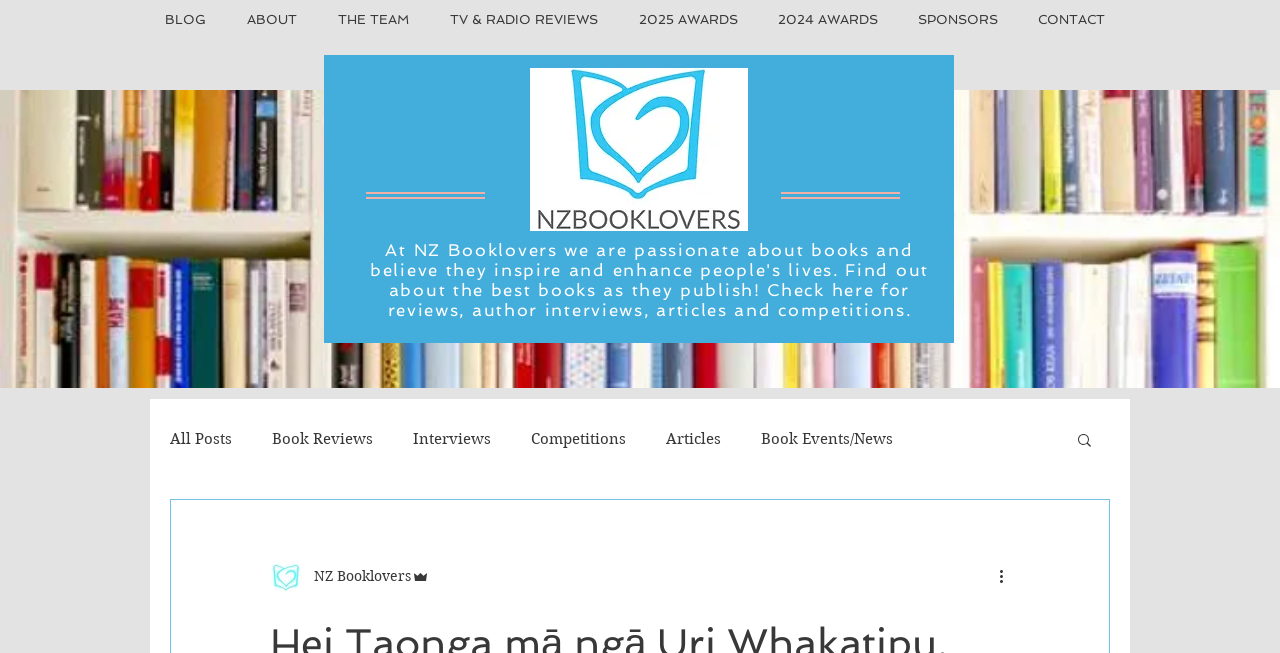Given the description of a UI element: "Fiction - Sci Fi/Fantasy", identify the bounding box coordinates of the matching element in the webpage screenshot.

[0.289, 0.904, 0.414, 0.931]